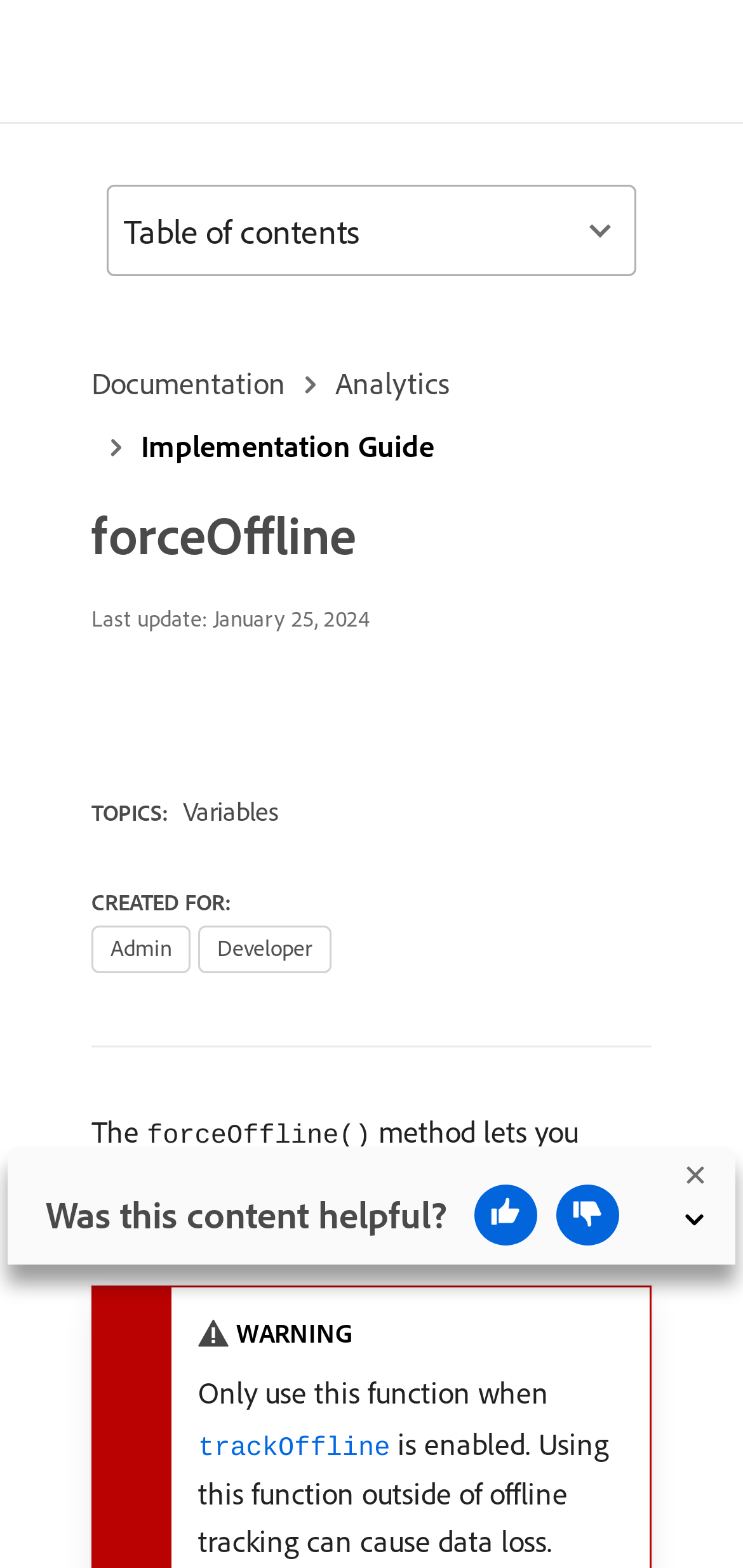Please study the image and answer the question comprehensively:
What is the purpose of the 'Table of contents' button?

The 'Table of contents' button is used to display the table of contents, which is a list of sections or topics covered on the page, allowing users to quickly navigate to a specific section.